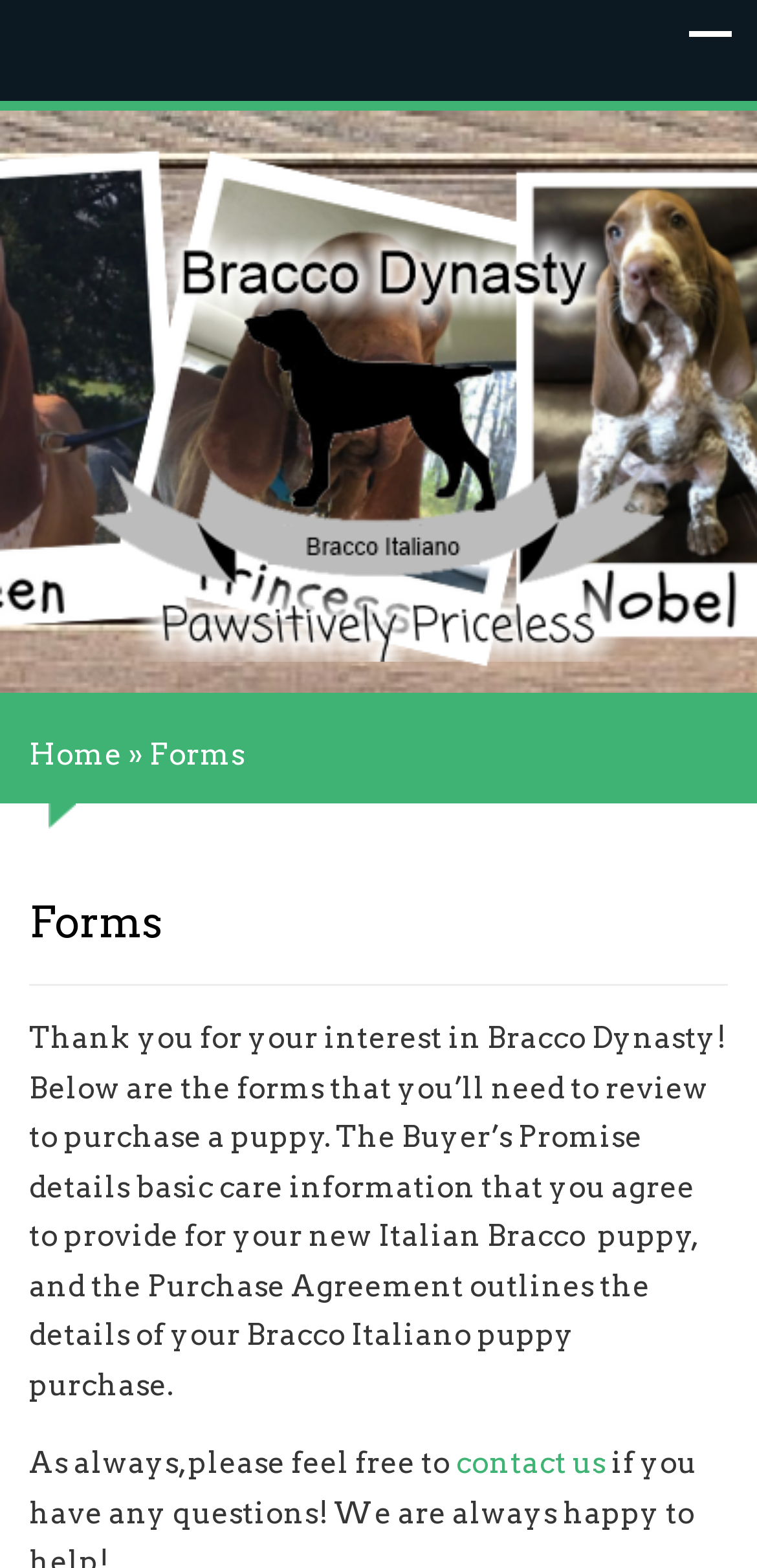What is the name of the puppy breed?
Provide a comprehensive and detailed answer to the question.

The detailed answer can be obtained by reading the paragraph that starts with 'Thank you for your interest in Bracco Dynasty!'. The paragraph mentions 'your new Italian Bracco puppy' and 'your Bracco Italiano puppy purchase', which indicates that the puppy breed being referred to is Italian Bracco.